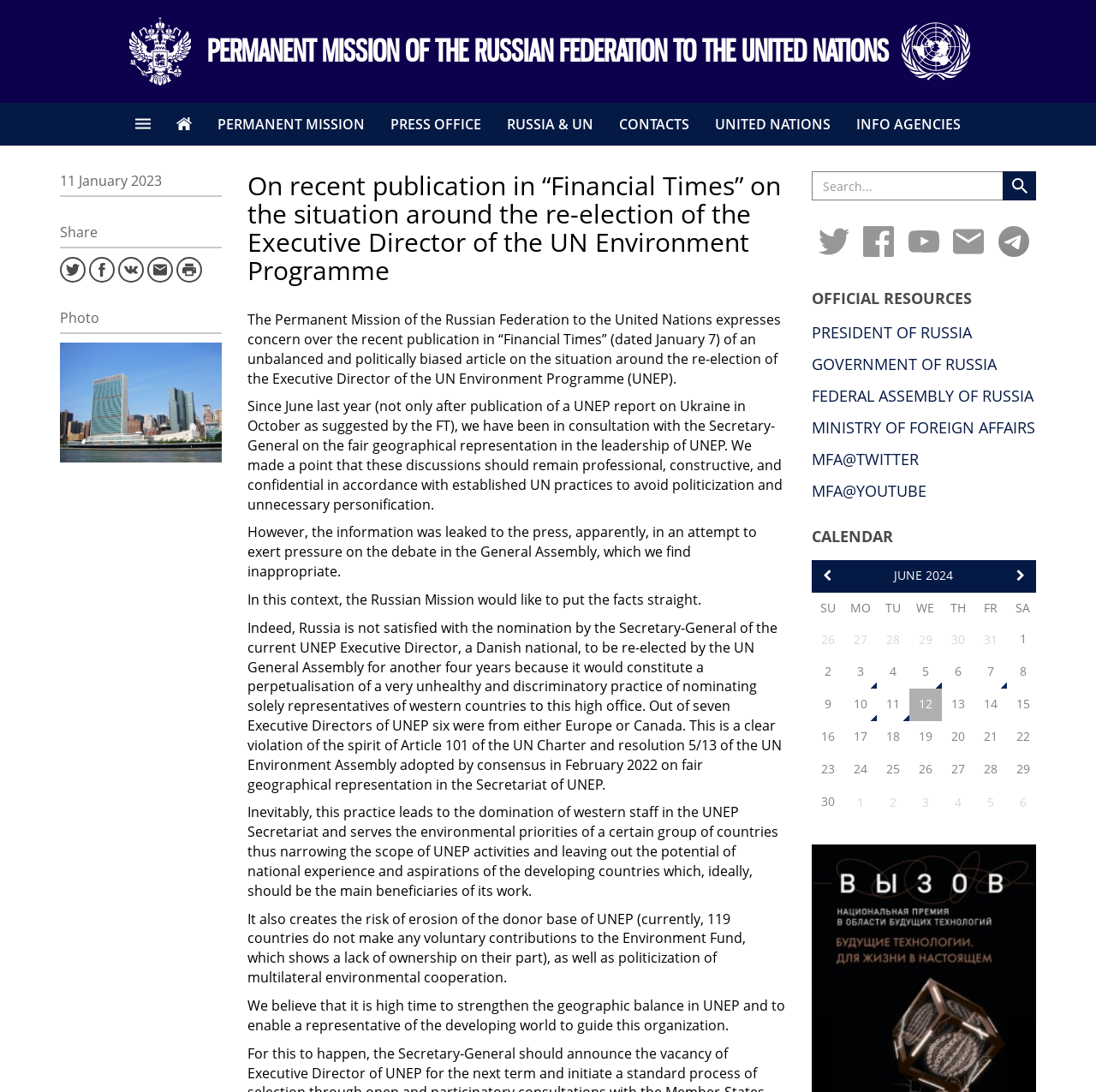Please locate the bounding box coordinates of the element that should be clicked to complete the given instruction: "View the official resources of the PRESIDENT OF RUSSIA".

[0.74, 0.295, 0.886, 0.313]